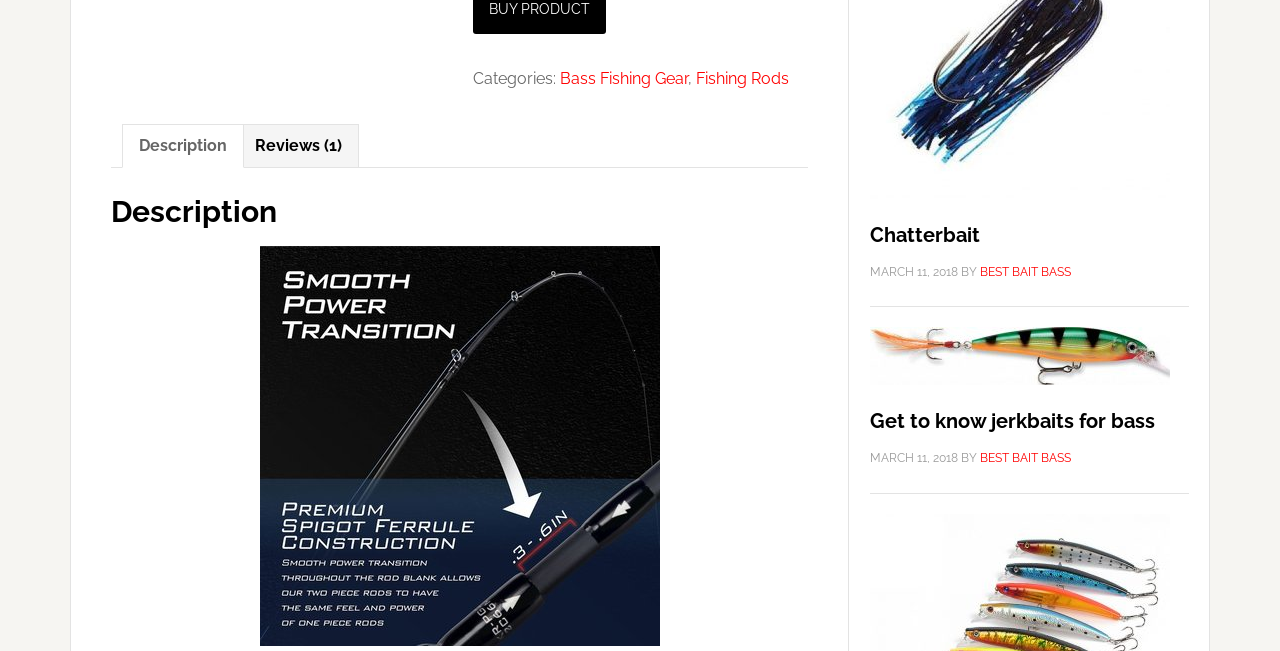Look at the image and answer the question in detail:
What is the topic of the article?

The article section on the webpage is titled 'Get to know jerkbaits for bass', which indicates that the article is discussing jerkbaits and their use in bass fishing.